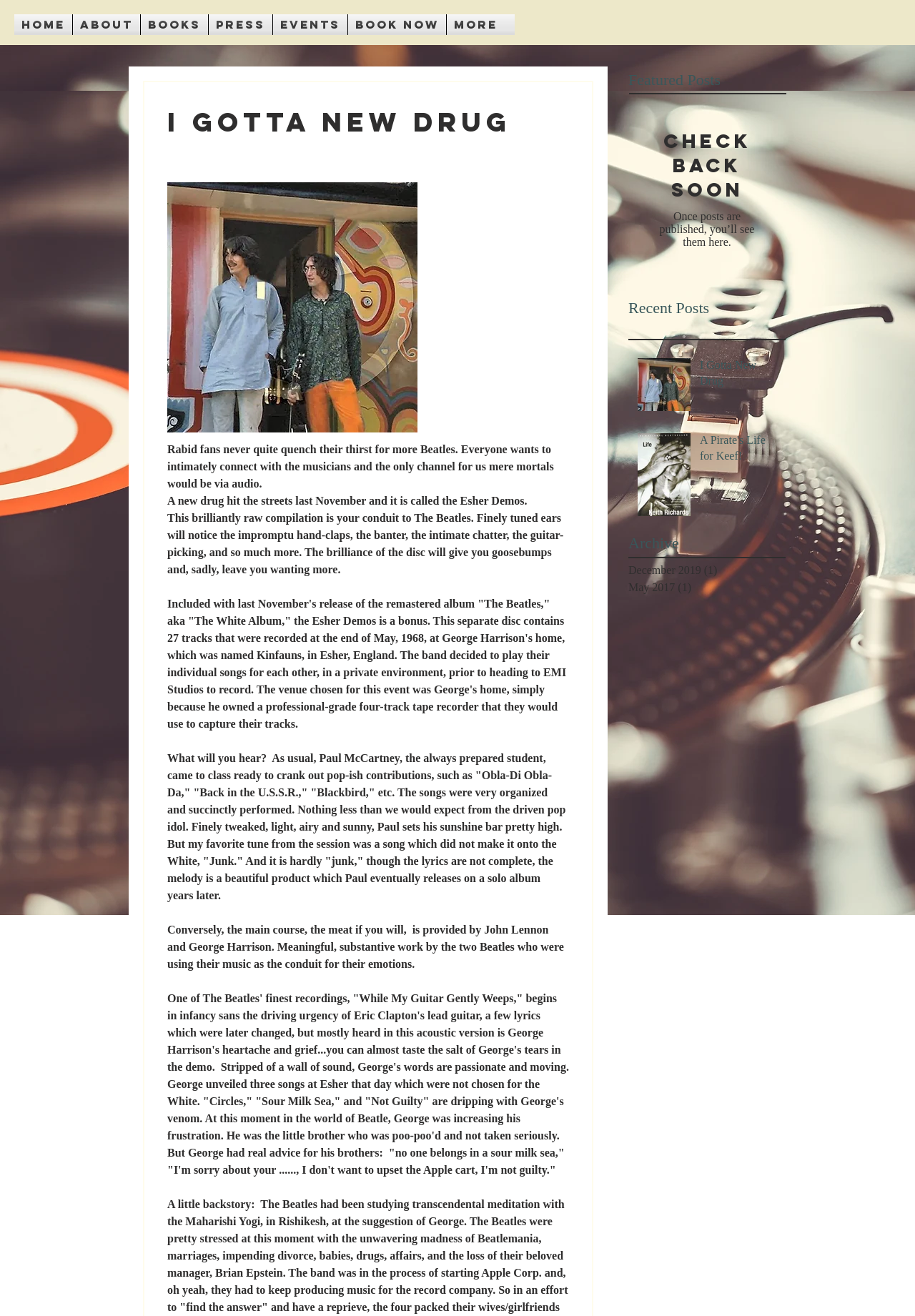Locate the UI element described as follows: "I Gotta New Drug". Return the bounding box coordinates as four float numbers between 0 and 1 in the order [left, top, right, bottom].

[0.765, 0.271, 0.849, 0.3]